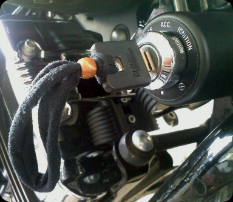Write a descriptive caption for the image, covering all notable aspects.

The image features a close-up view of a motorcycle ignition key inserted into the ignition switch. The key has a distinctive black strap attached, likely designed to prevent loss or facilitate easy retrieval, making it particularly useful during busy events like the Sturgis Motorcycle Rally. The background shows parts of the motorcycle's engine, emphasizing the machine's functional and mechanical aspects. This visual representation aligns with the theme of ensuring motorcycle safety and security, which is discussed in the accompanying content about not losing keys at the rally. The image is connected to promotional material for a specific motorcycle keychain, highlighting its practicality for motorcycle riders attending such events.